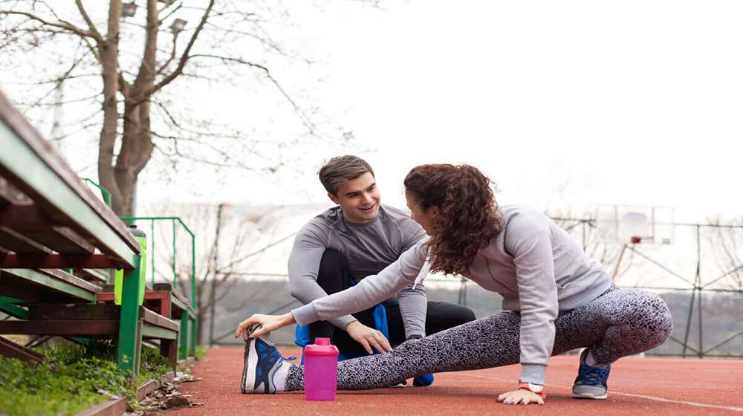Detail every aspect of the image in your caption.

In this vibrant scene captured on a running track, a male and female fitness enthusiast engage in a supportive stretching routine. The woman, dressed in snug athletic wear with patterned leggings and a light grey top, gracefully extends her leg to perform a stretch while a pink water bottle sits beside her on the ground. Her companion, wearing a fitted grey shirt, watches attentively and smiles, portraying a sense of camaraderie and encouragement. The background reveals a sports complex with sparse greenery, creating an inviting atmosphere for outdoor activities. This image exemplifies the essence of teamwork and motivation in achieving fitness goals, highlighting the importance of both exercise and support from a workout partner.